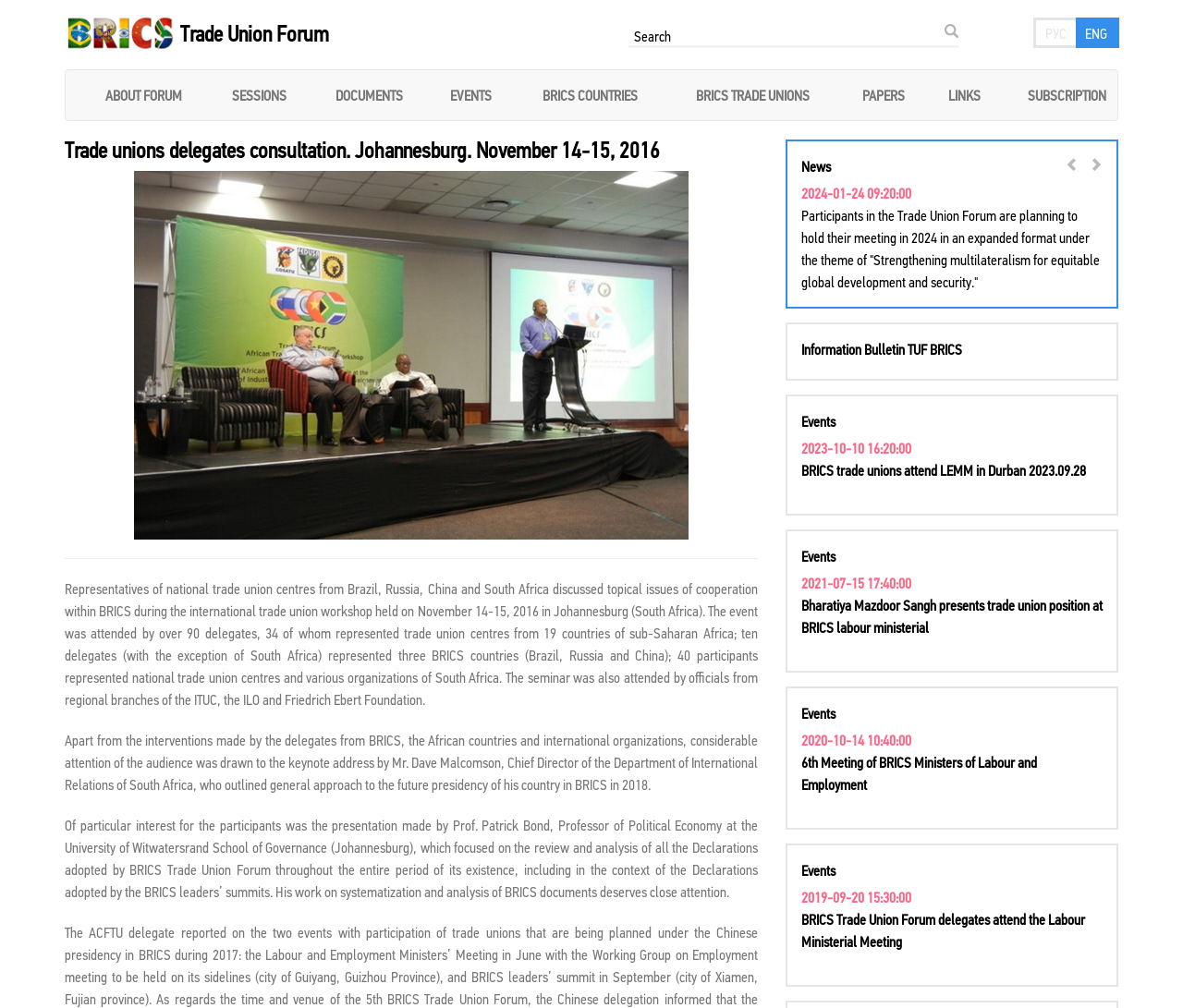Calculate the bounding box coordinates of the UI element given the description: "Subscription".

[0.847, 0.071, 0.958, 0.117]